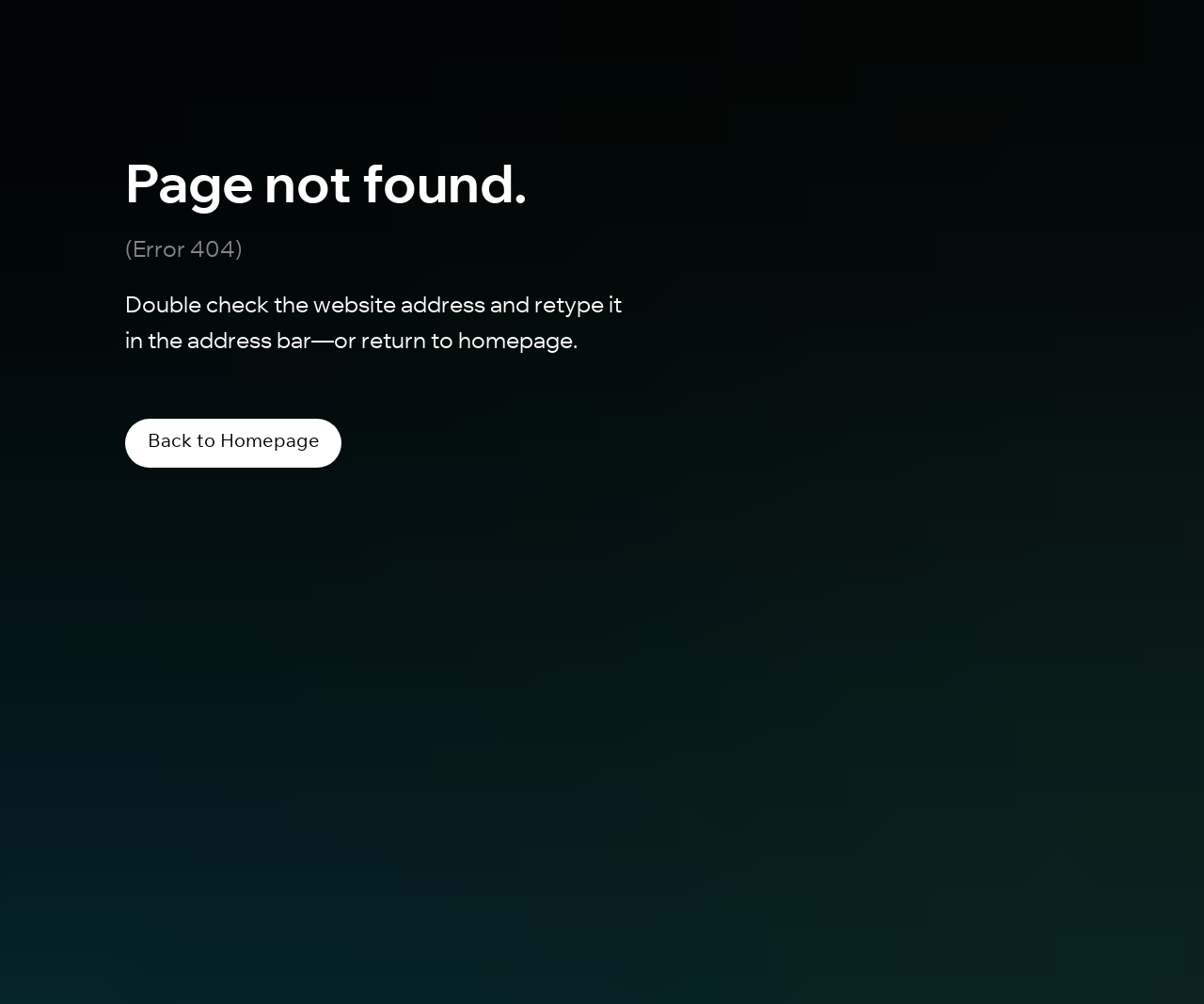Given the element description "Back to Homepage", identify the bounding box of the corresponding UI element.

[0.104, 0.417, 0.284, 0.465]